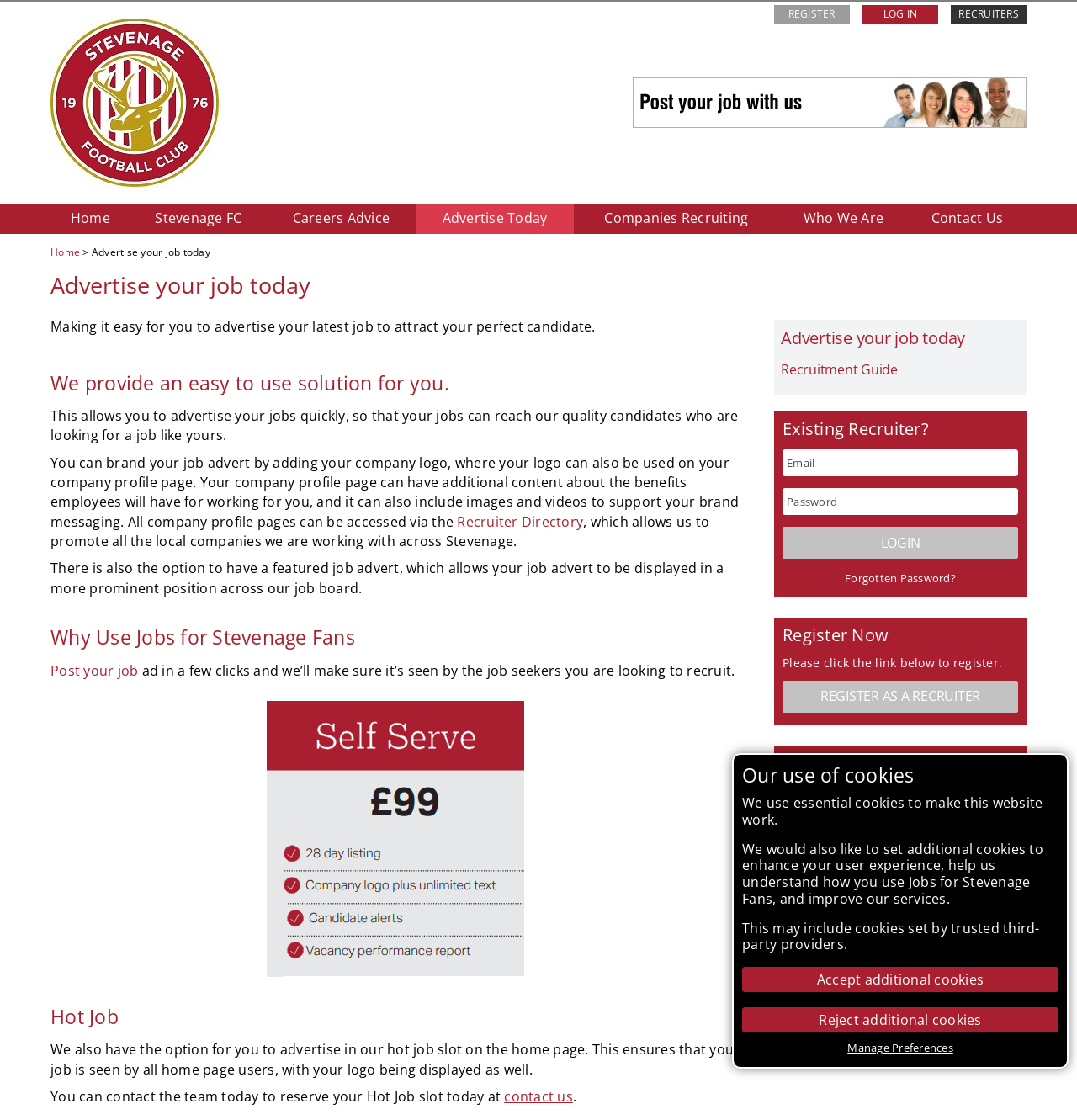What is the purpose of the 'Recruiter Directory'?
Answer the question in a detailed and comprehensive manner.

The 'Recruiter Directory' is a feature on the website that allows the promotion of all the local companies the website is working with across Stevenage, providing a platform for recruiters to showcase their job openings.